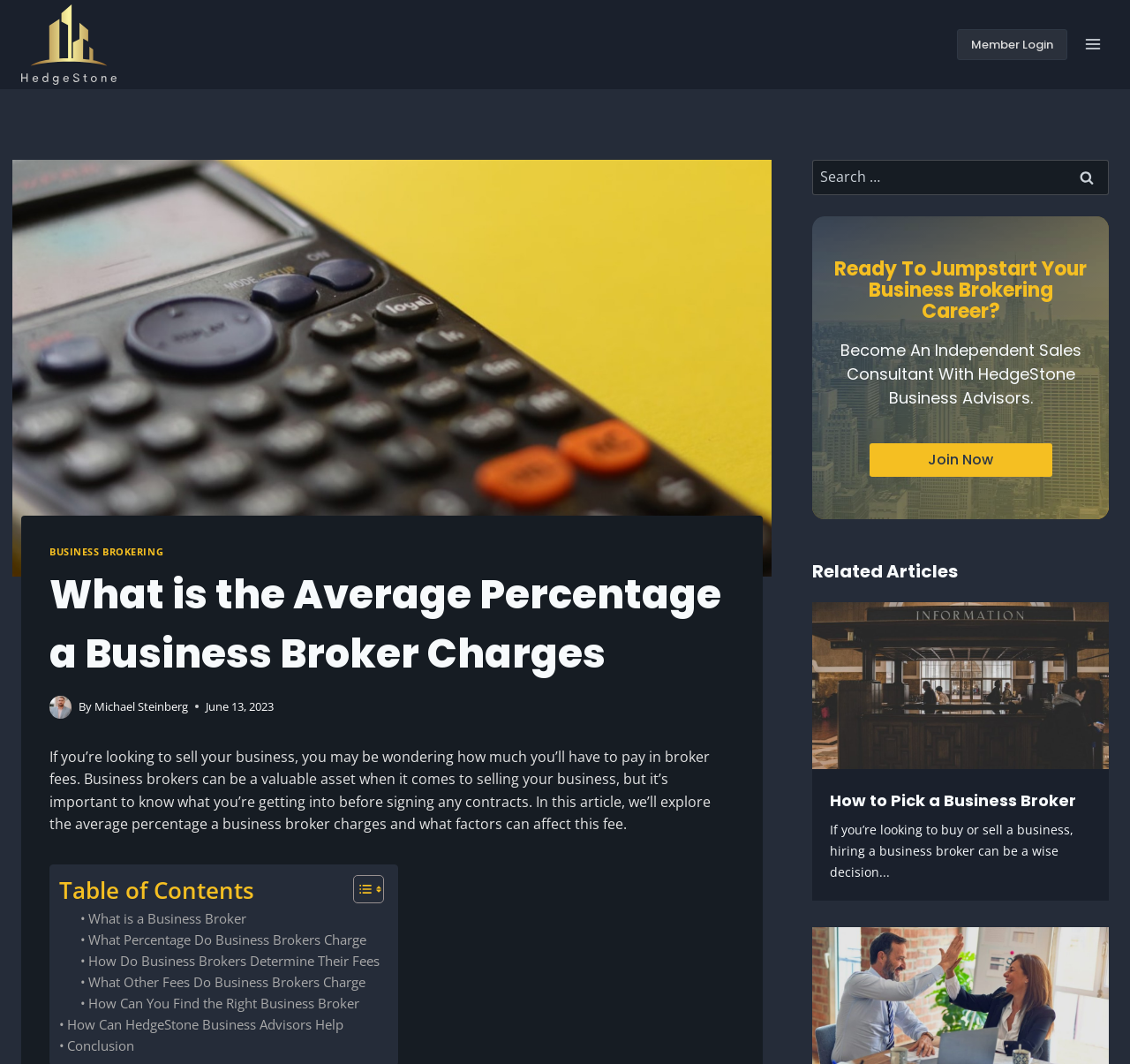Determine the main heading of the webpage and generate its text.

What is the Average Percentage a Business Broker Charges